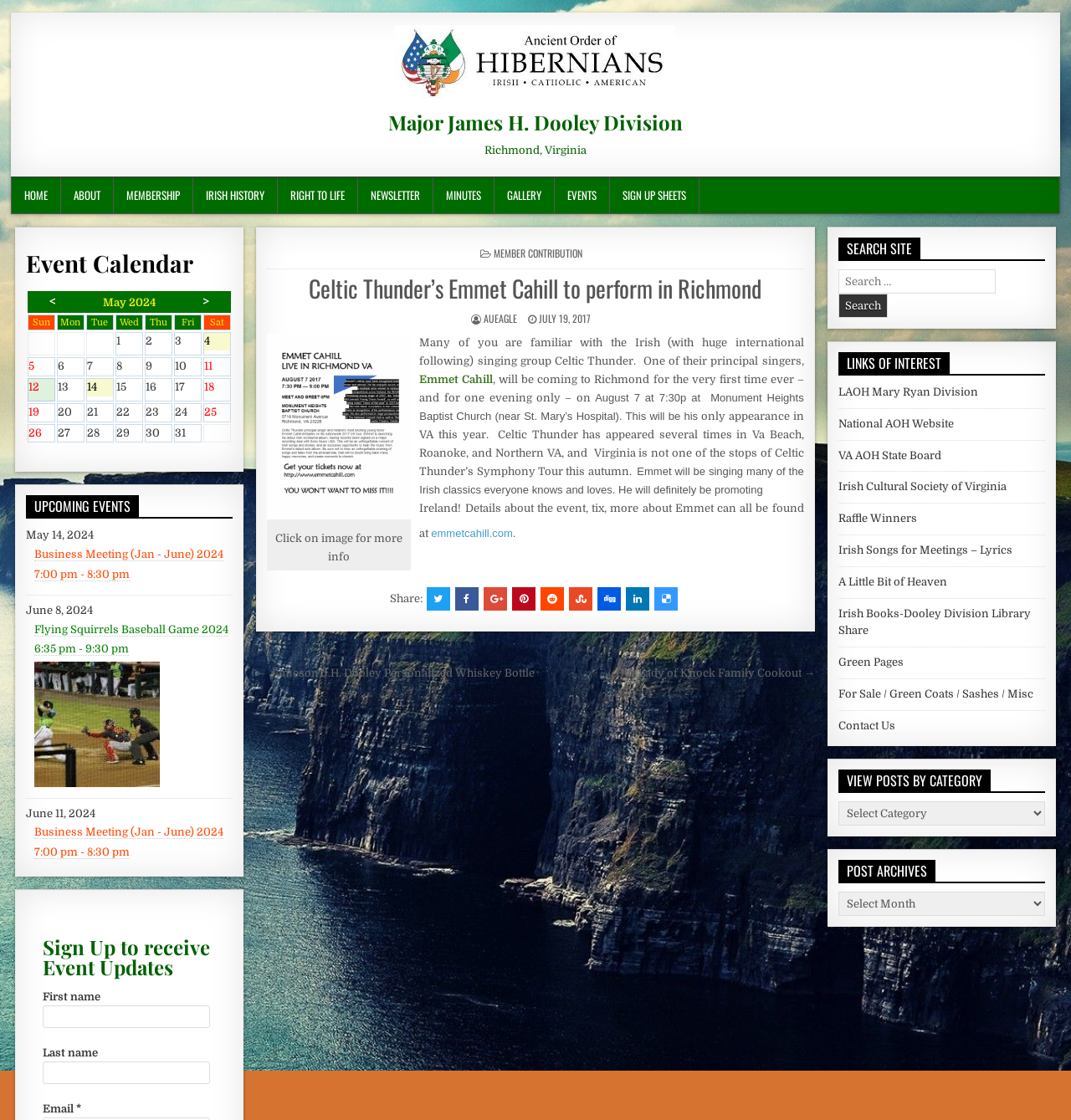Locate and extract the headline of this webpage.

Major James H. Dooley Division